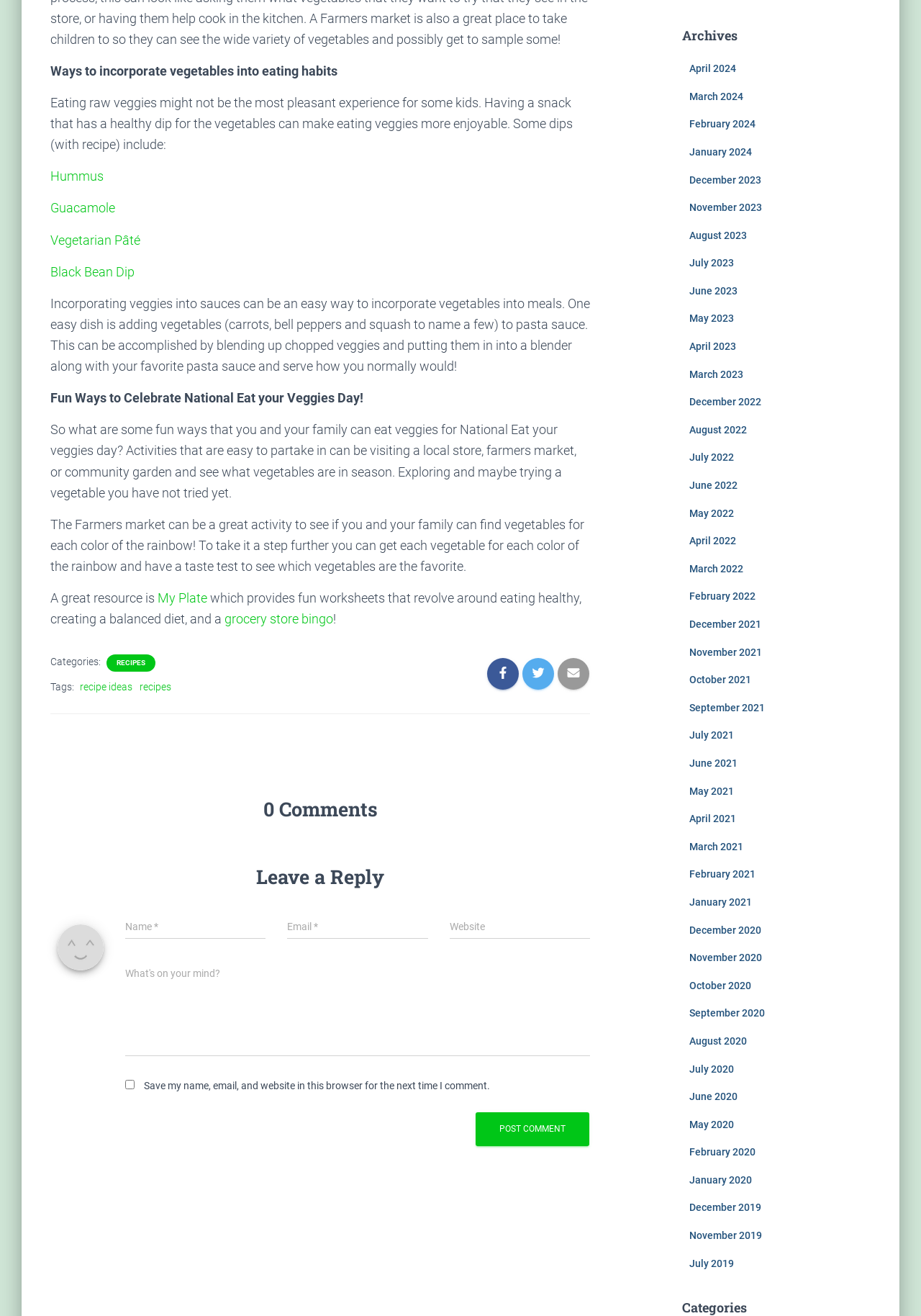Find and specify the bounding box coordinates that correspond to the clickable region for the instruction: "Click on the 'Hummus' link".

[0.055, 0.128, 0.112, 0.14]